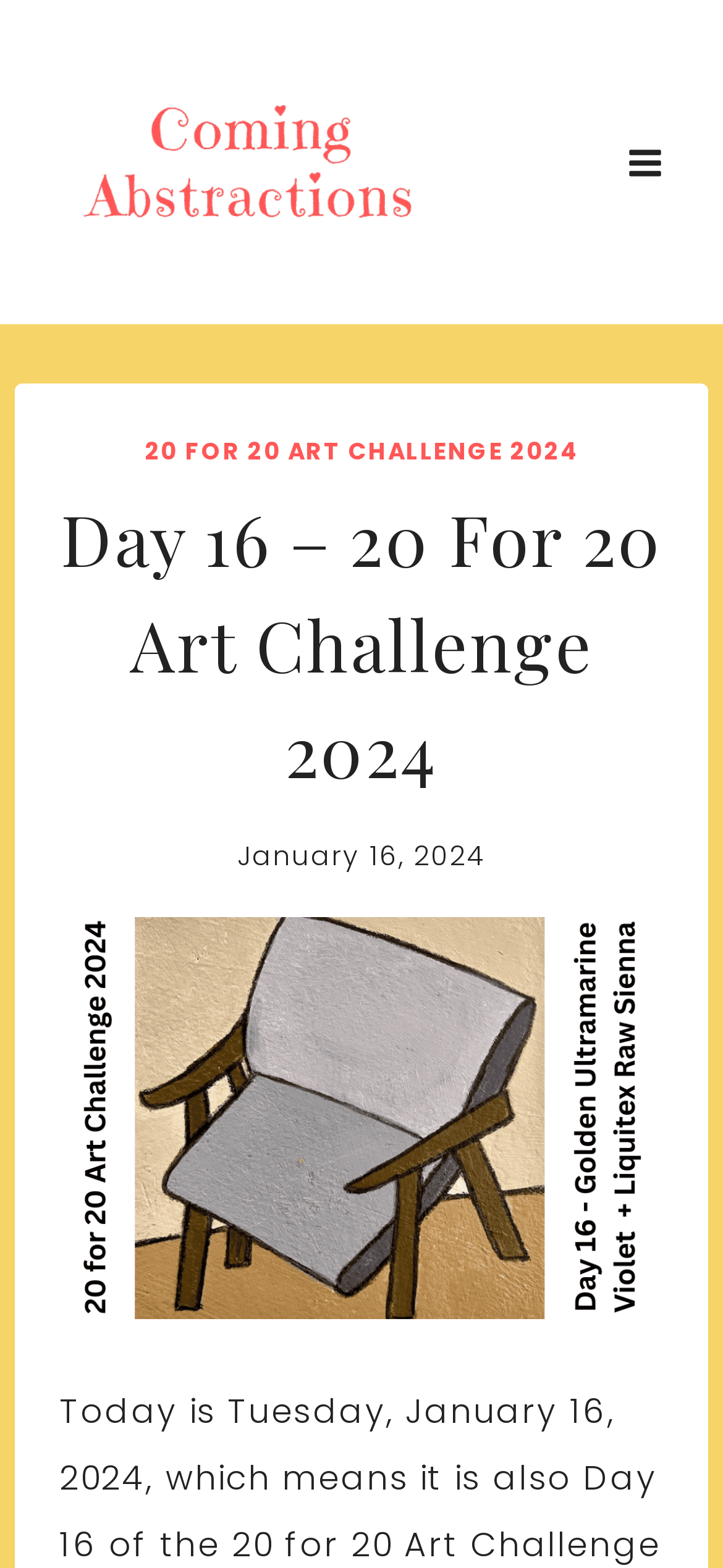What is the color of the chair in the image?
Based on the screenshot, give a detailed explanation to answer the question.

I inferred the color of the chair by reading the image description, which says 'Day 16- 20 for 20 Art Challenge 2024 shows a lilac chair with a beige background'.